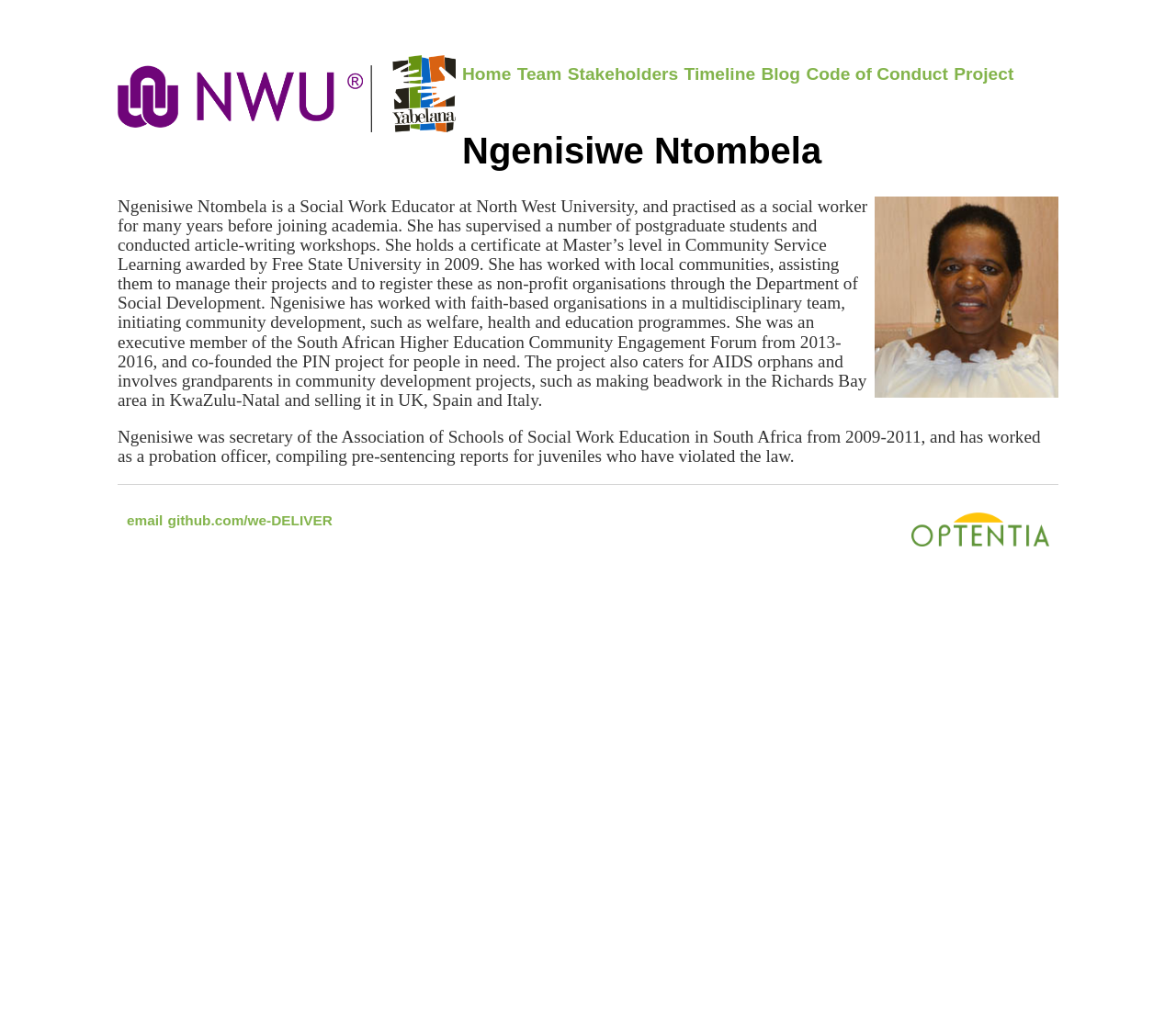Please find the bounding box coordinates of the element's region to be clicked to carry out this instruction: "contact via email".

[0.108, 0.494, 0.139, 0.509]